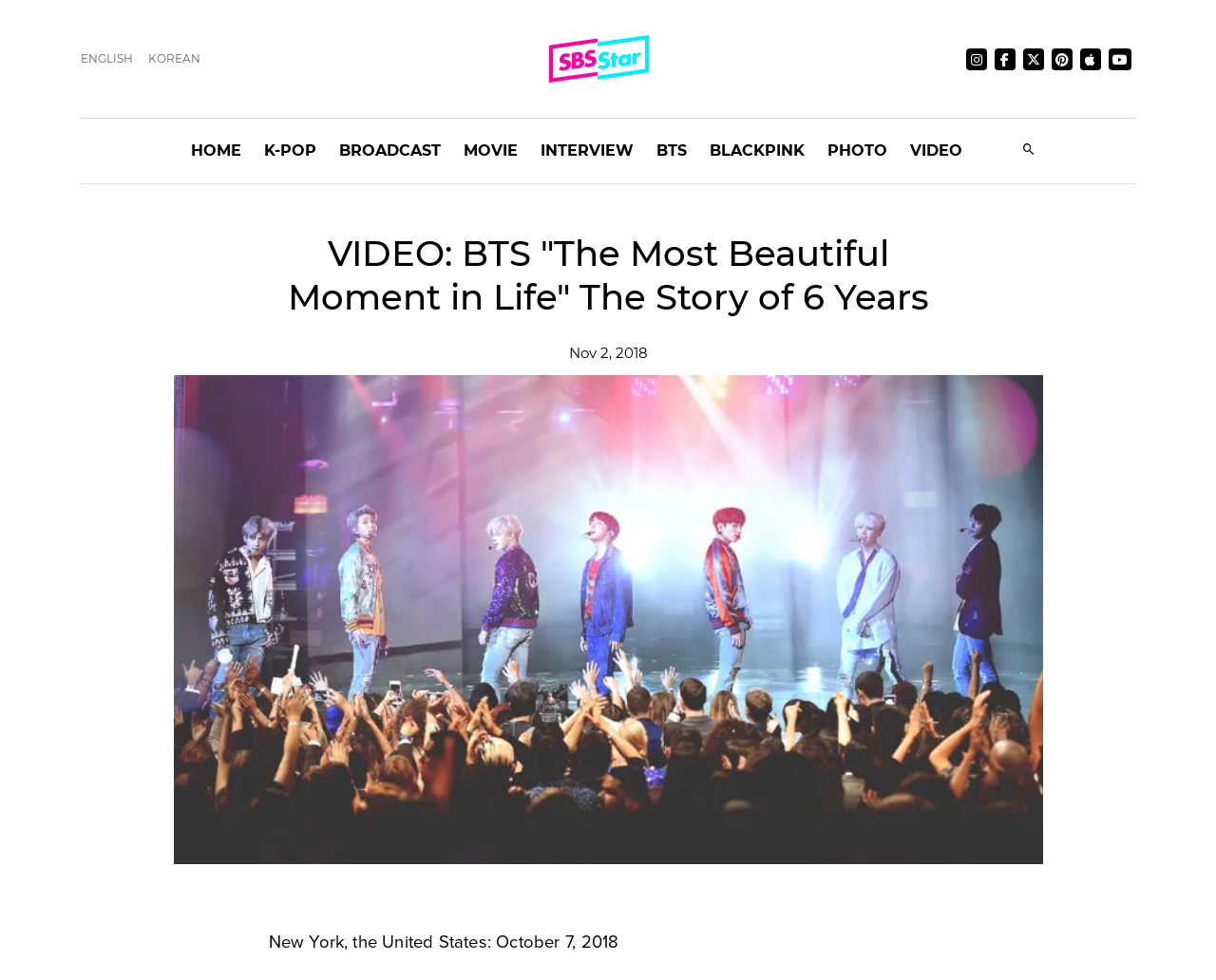Identify the bounding box coordinates of the specific part of the webpage to click to complete this instruction: "View K-POP page".

[0.217, 0.123, 0.26, 0.186]